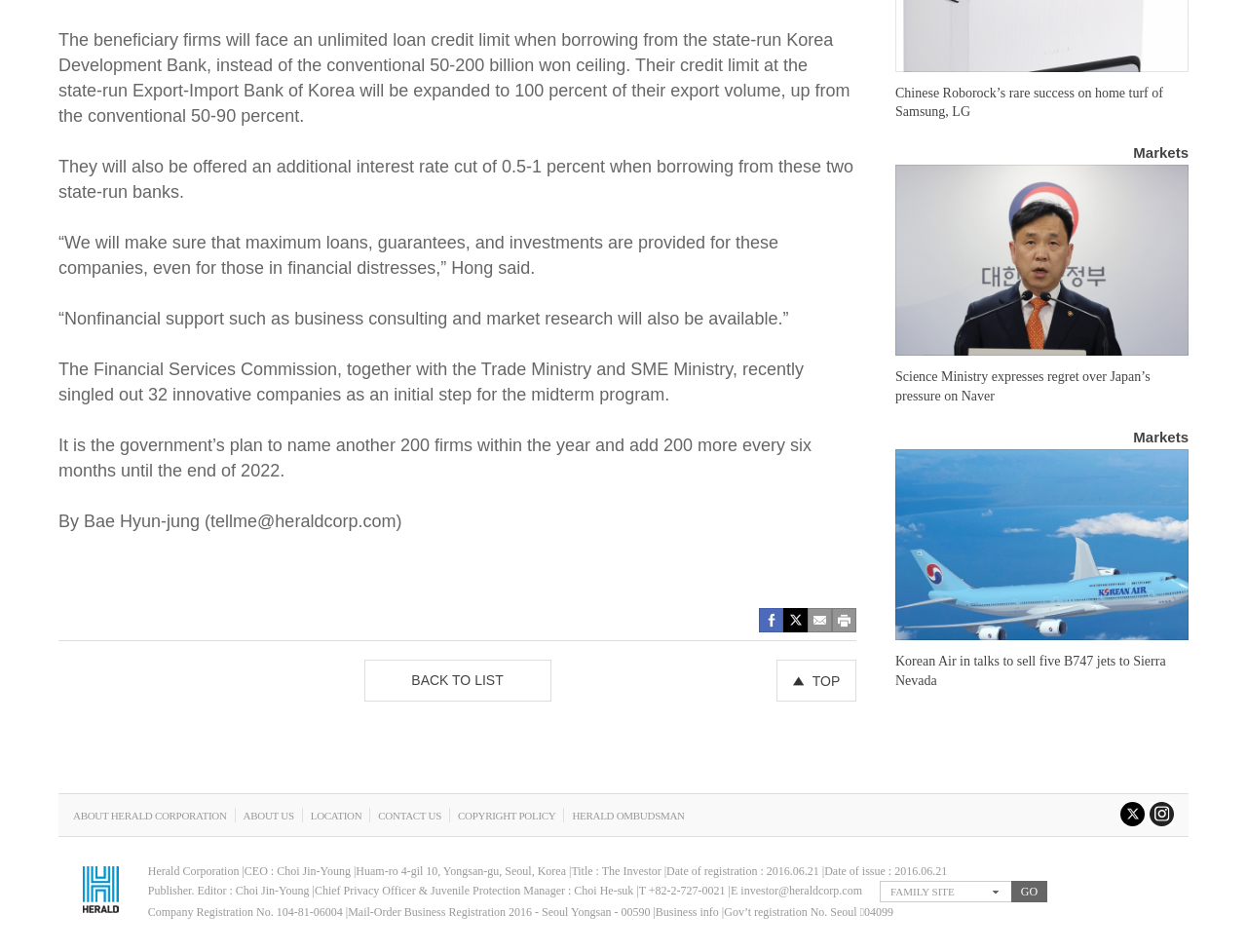Answer the question below using just one word or a short phrase: 
What is the main topic of the article?

Loan credit limit